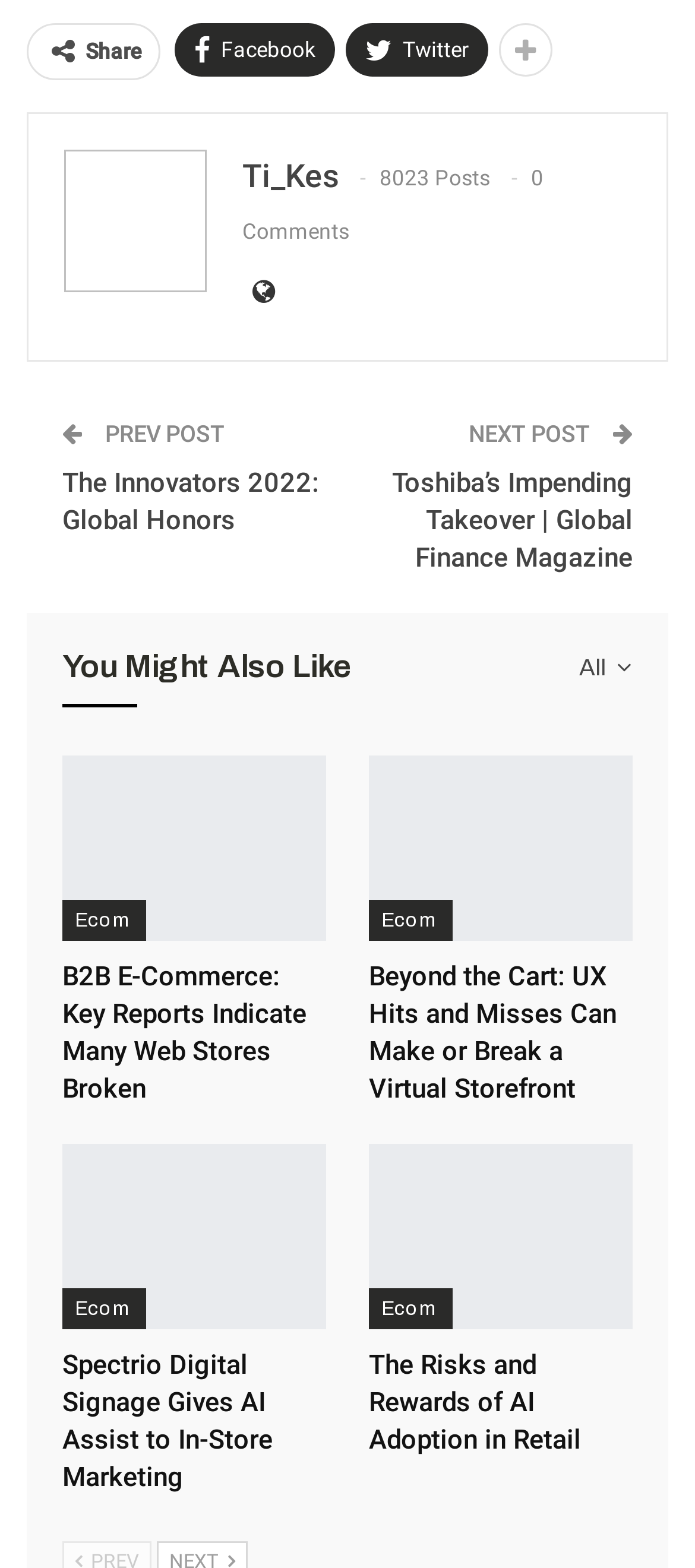Please identify the bounding box coordinates of the region to click in order to complete the task: "Check the article about brass rod product introduction". The coordinates must be four float numbers between 0 and 1, specified as [left, top, right, bottom].

None